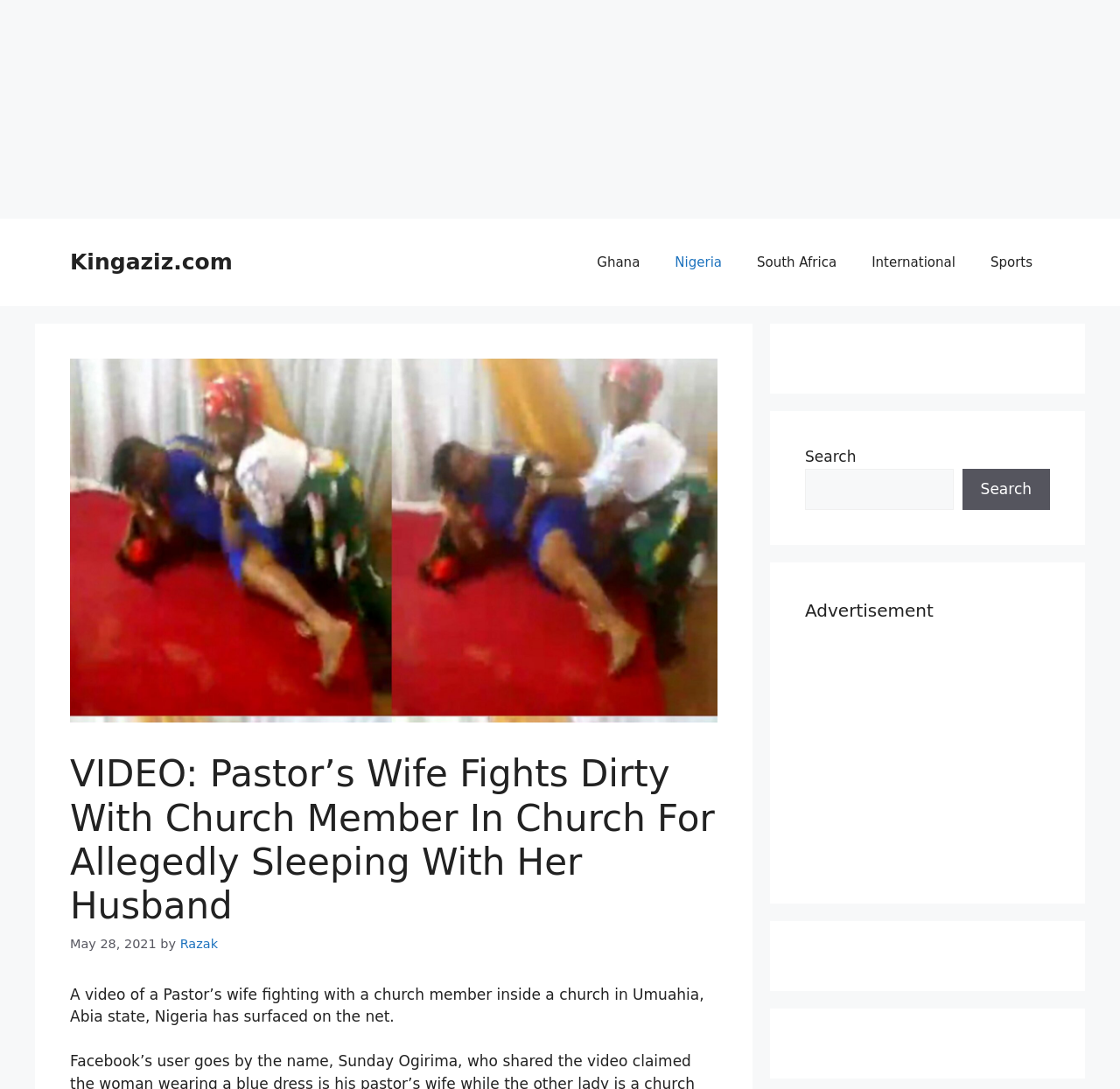For the element described, predict the bounding box coordinates as (top-left x, top-left y, bottom-right x, bottom-right y). All values should be between 0 and 1. Element description: parent_node: Search name="s"

[0.719, 0.43, 0.851, 0.468]